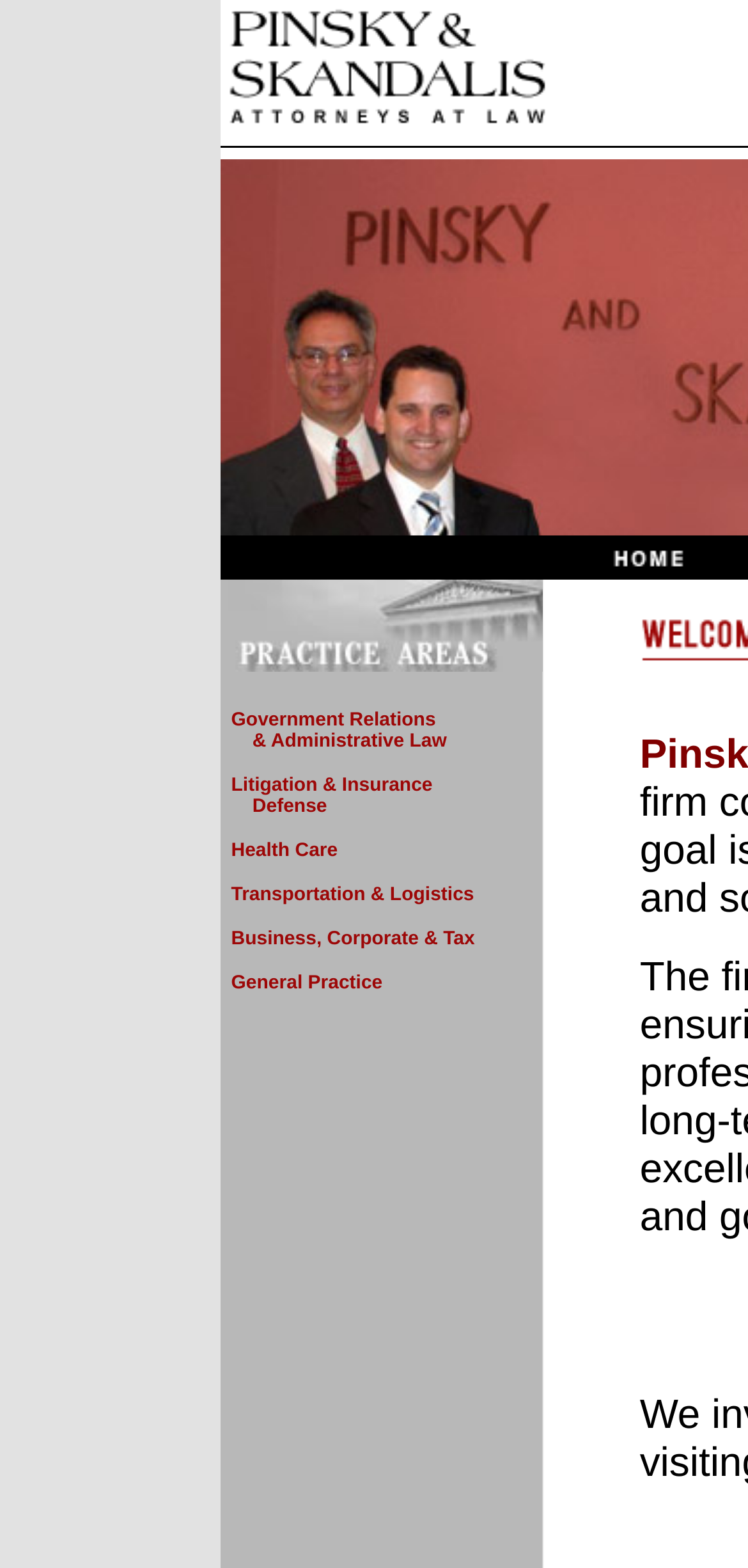Given the webpage screenshot and the description, determine the bounding box coordinates (top-left x, top-left y, bottom-right x, bottom-right y) that define the location of the UI element matching this description: Transportation & Logistics

[0.309, 0.564, 0.634, 0.578]